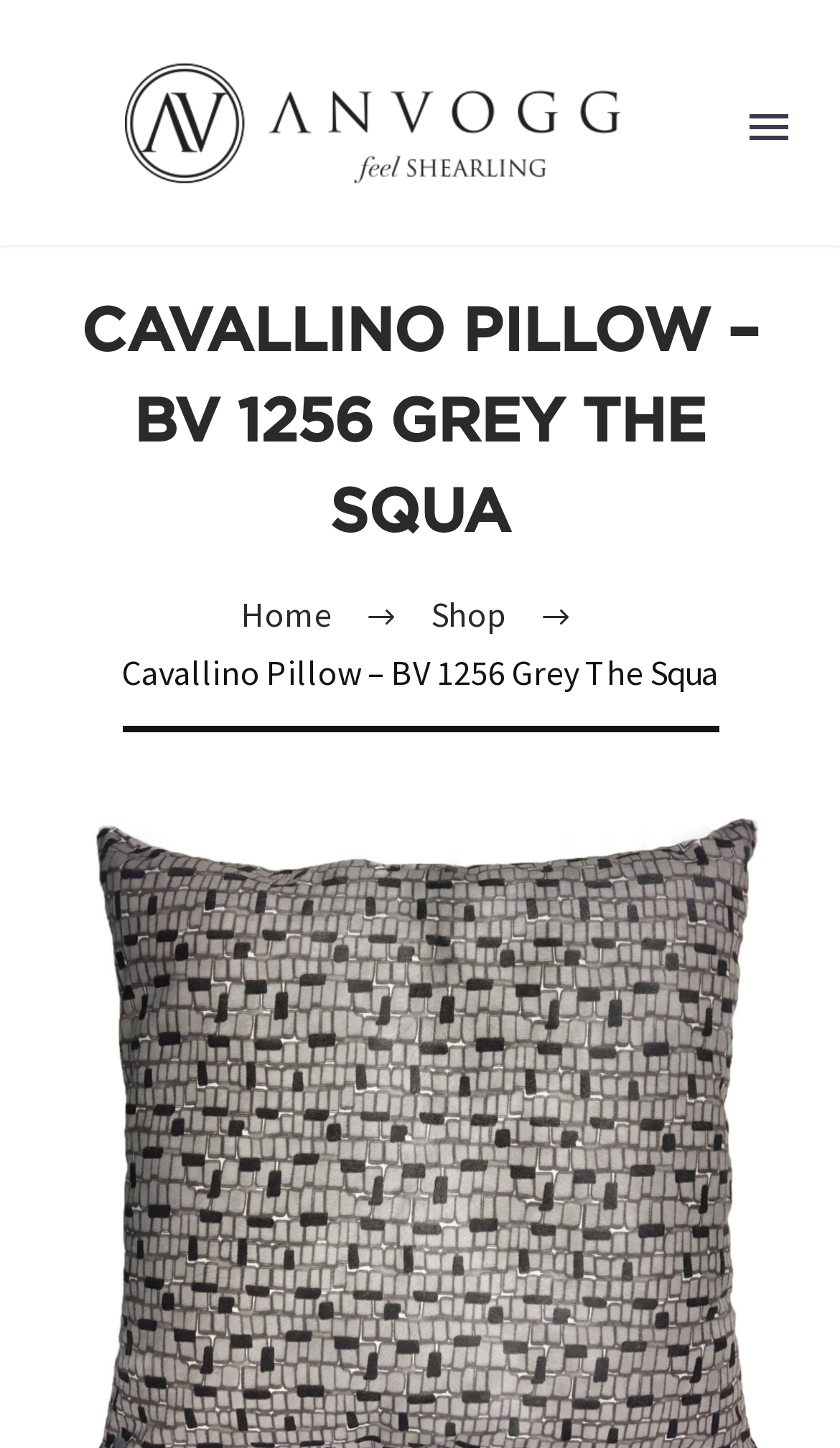Please identify the bounding box coordinates of the element's region that needs to be clicked to fulfill the following instruction: "Search for a product". The bounding box coordinates should consist of four float numbers between 0 and 1, i.e., [left, top, right, bottom].

[0.133, 0.767, 0.867, 0.827]